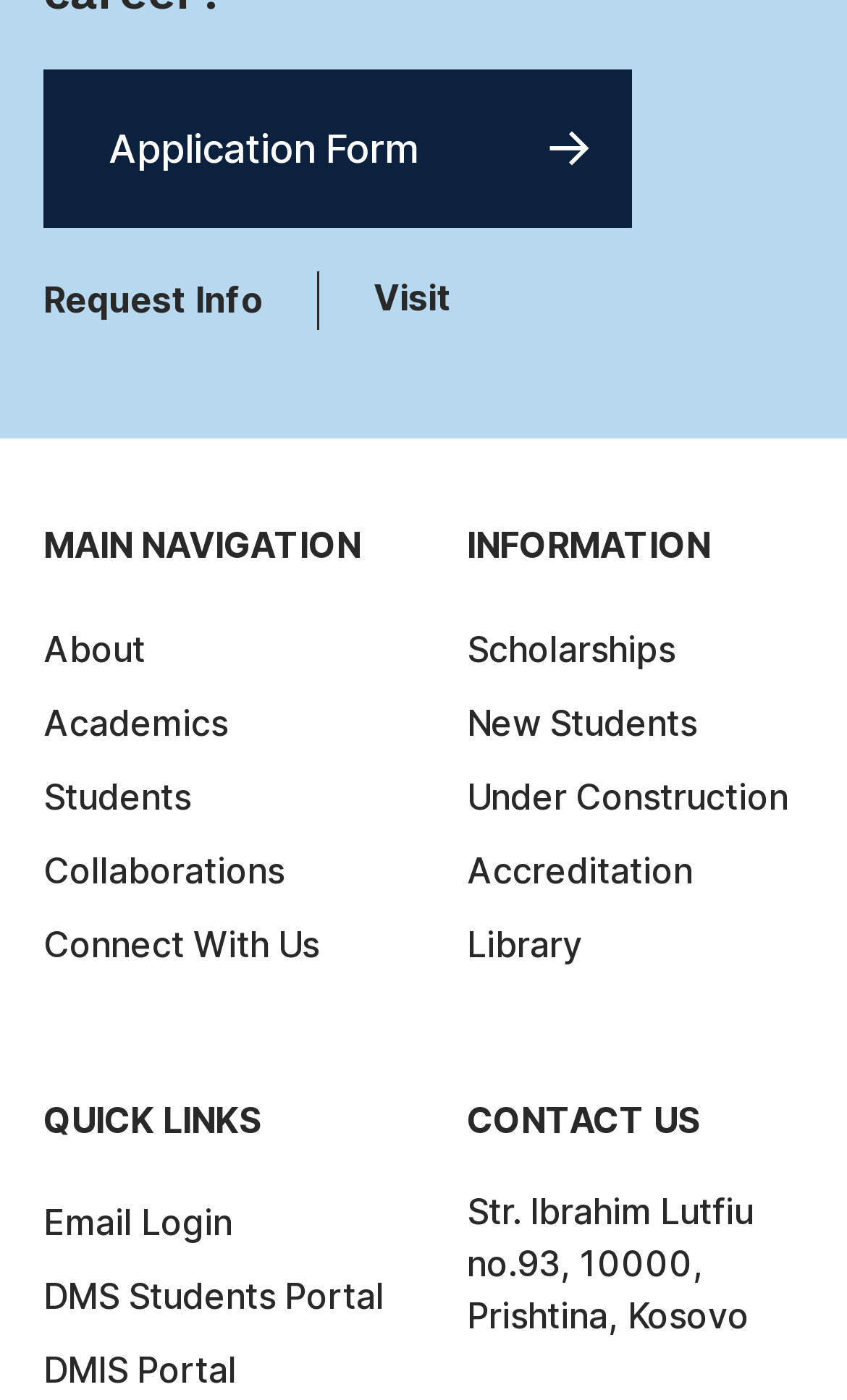How many sections are there on the webpage?
Please provide a comprehensive and detailed answer to the question.

I identified four main sections on the webpage: 'MAIN NAVIGATION', 'INFORMATION', 'QUICK LINKS', and 'CONTACT US'. There are 4 sections in total.